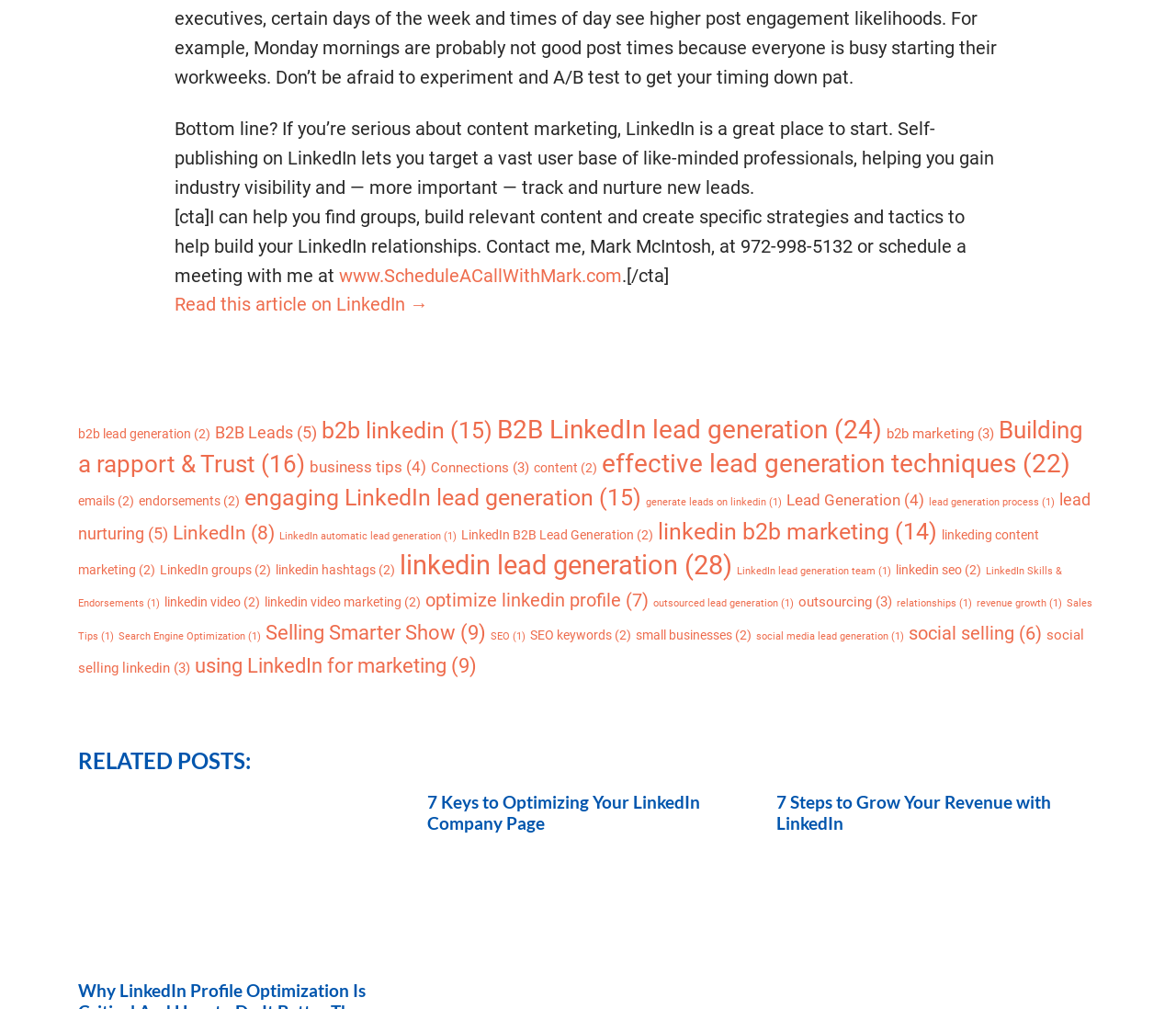Carefully examine the image and provide an in-depth answer to the question: Who is the author of this webpage?

The webpage mentions 'Contact me, Mark McIntosh, at 972-998-5132 or schedule a meeting with me at www.ScheduleACallWithMark.com', indicating that Mark McIntosh is the author or creator of this webpage.